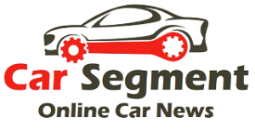What is the font style of 'Car Segment'?
Based on the screenshot, answer the question with a single word or phrase.

Bold